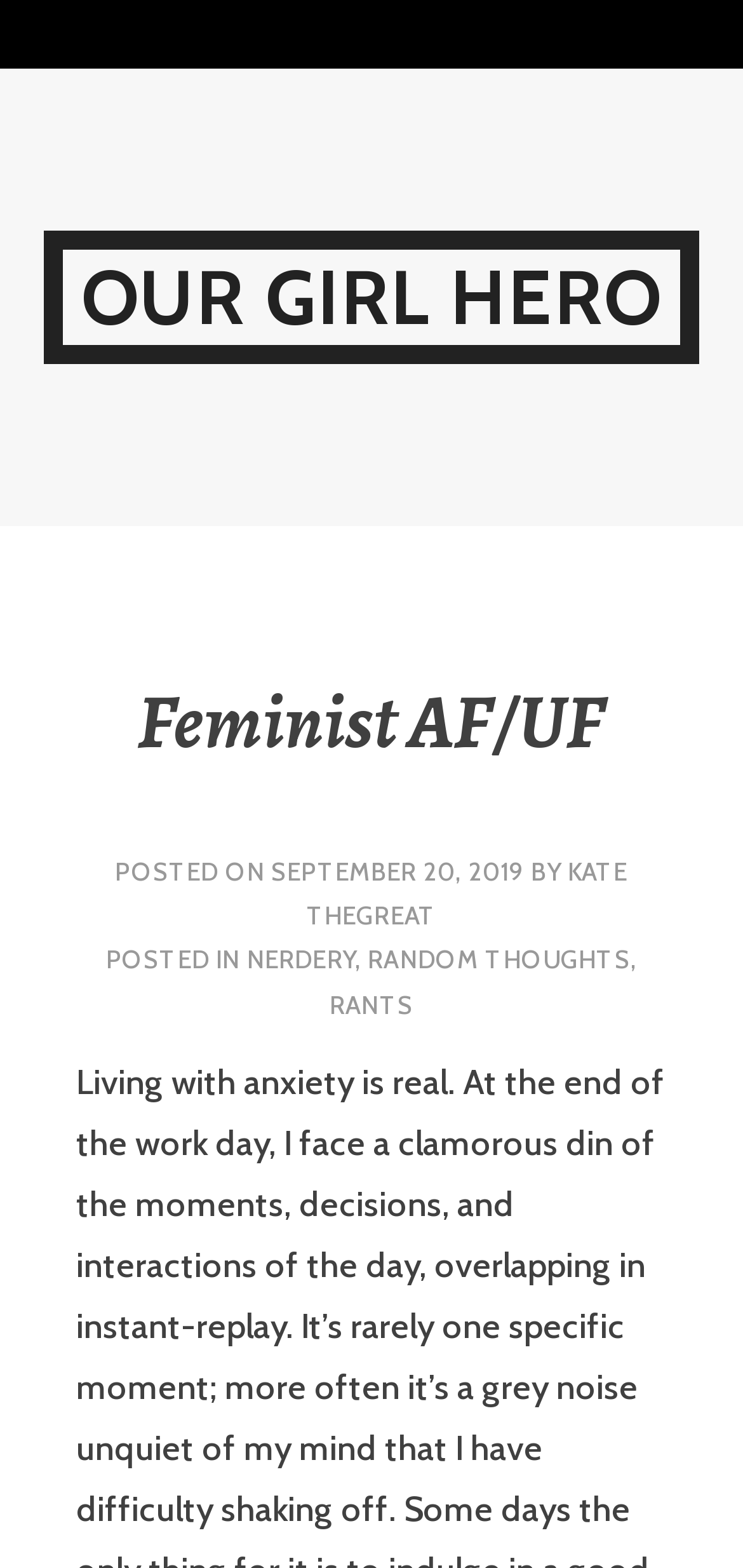Use a single word or phrase to answer this question: 
What are the categories of the post?

NERDERY, RANDOM THOUGHTS, RANTS